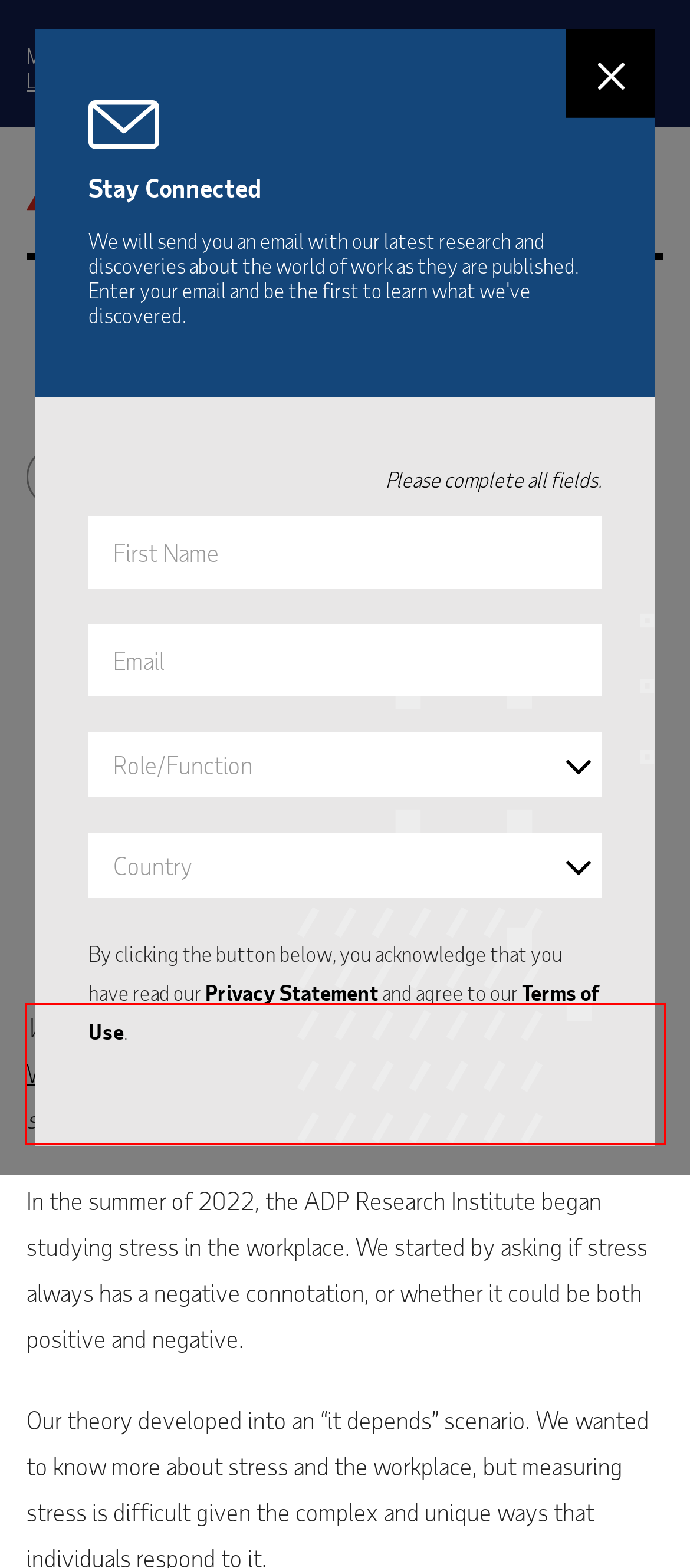Look at the provided screenshot of the webpage and perform OCR on the text within the red bounding box.

We covered this research in the December edition of Today at Work, along with research about student loan debt, workplace stress, and more.